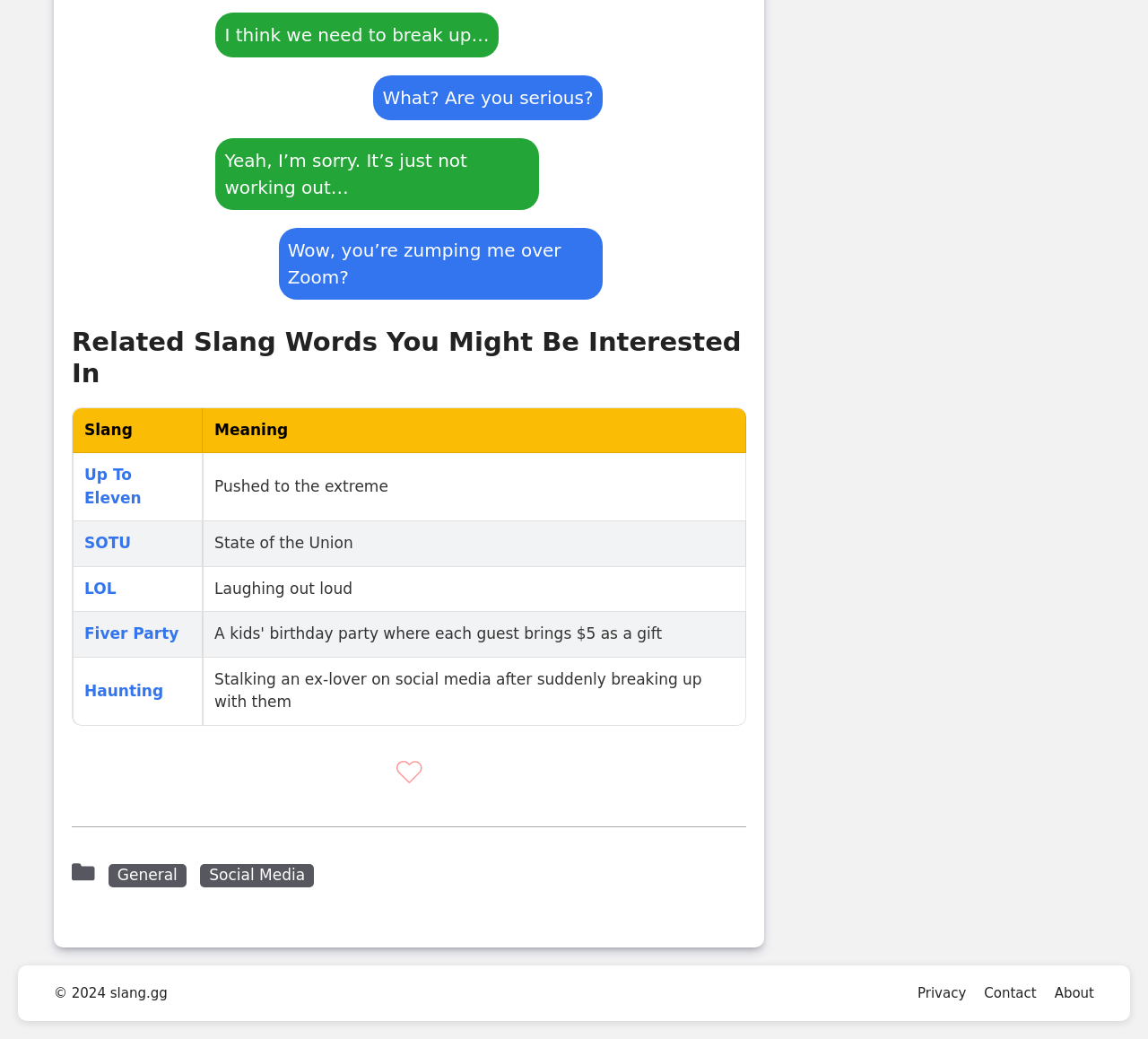How many images are there on the webpage?
Please provide a detailed answer to the question.

There are two images on the webpage, both located near the bottom of the page, as indicated by the image elements with bounding box coordinates [0.345, 0.733, 0.367, 0.757].